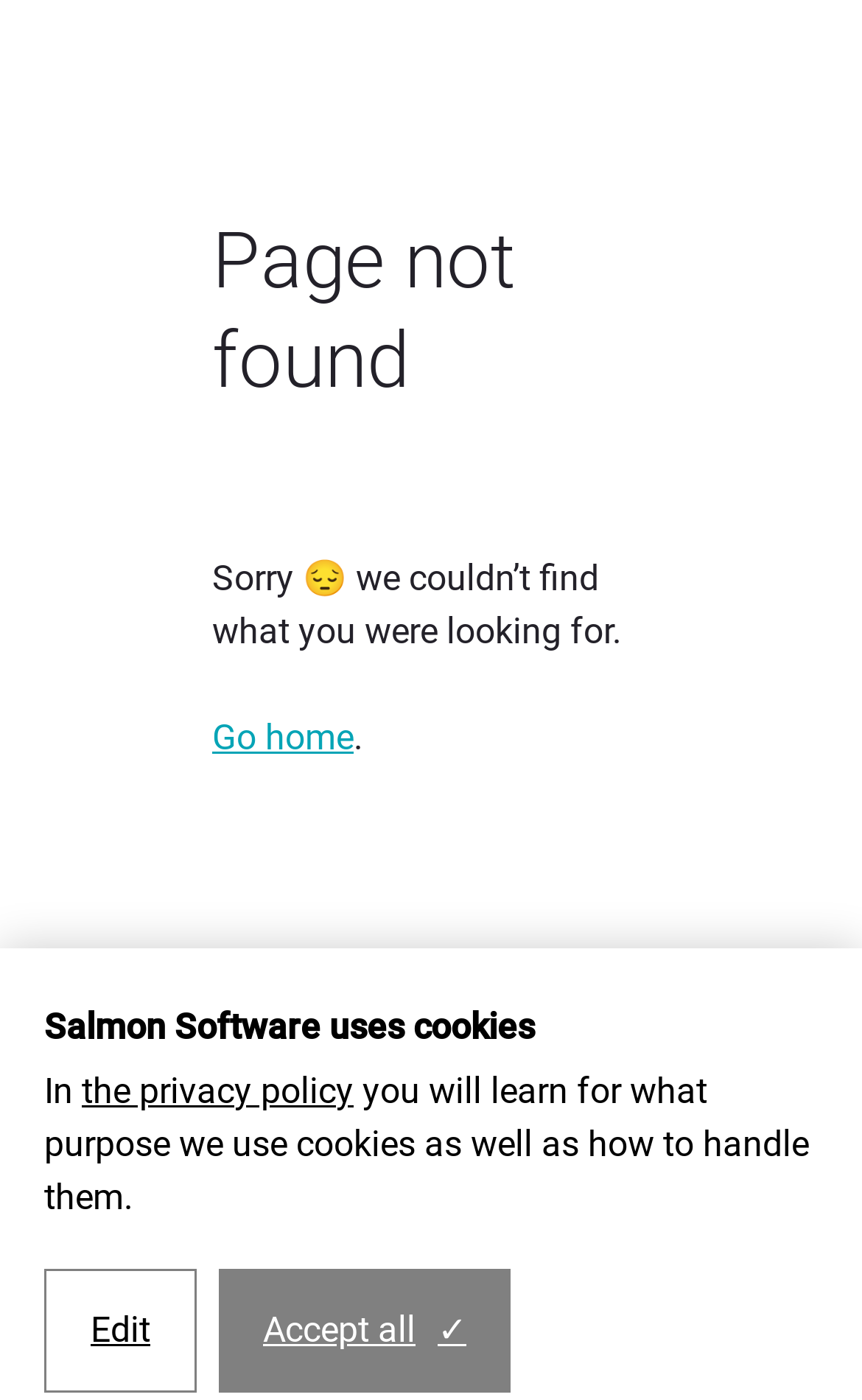Determine the main headline from the webpage and extract its text.

Page not found